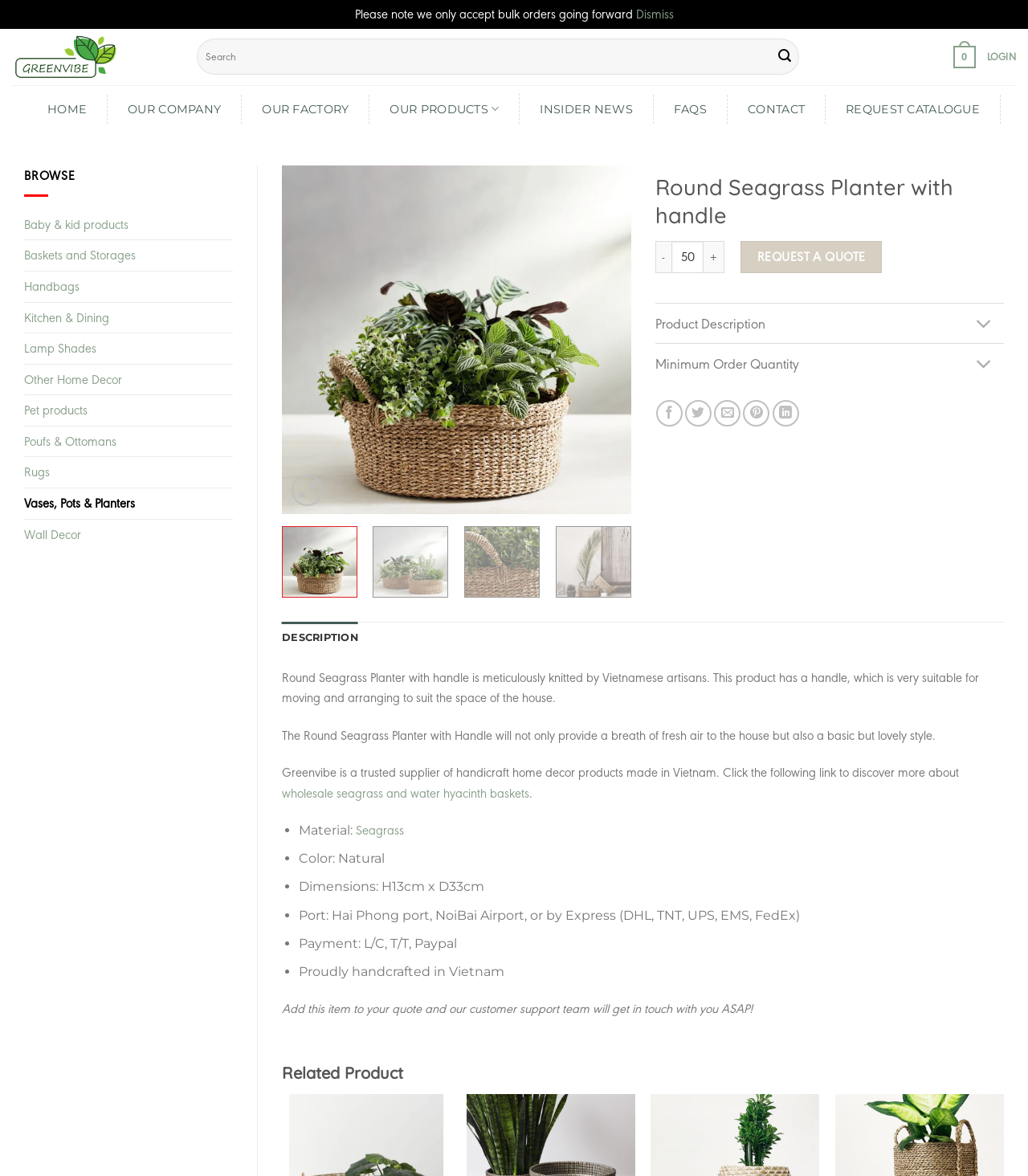Analyze the image and answer the question with as much detail as possible: 
What is the company name at the top left corner?

I found the company name by looking at the top left corner of the webpage, where I saw a logo and a text 'Greenvibe Ltd'.